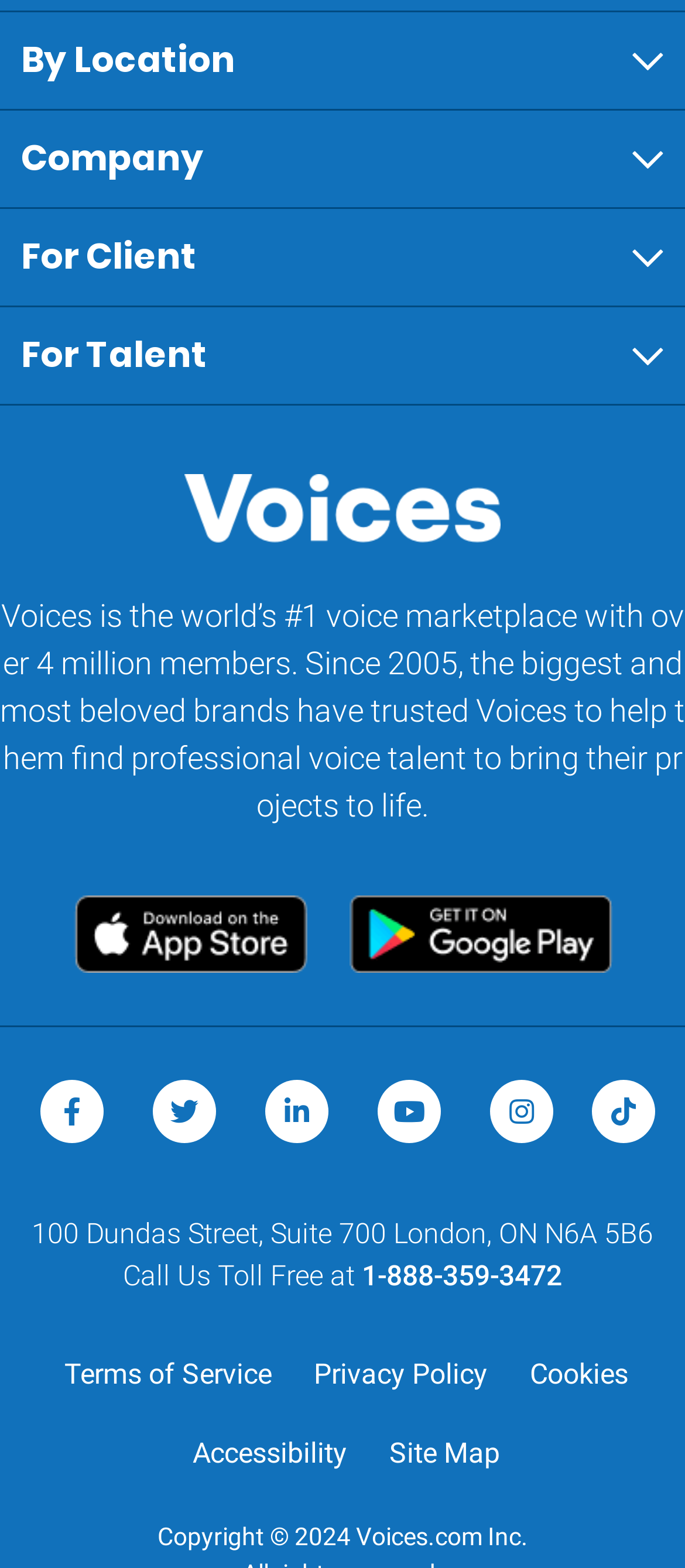Please provide a short answer using a single word or phrase for the question:
How many members does Voices have?

Over 4 million